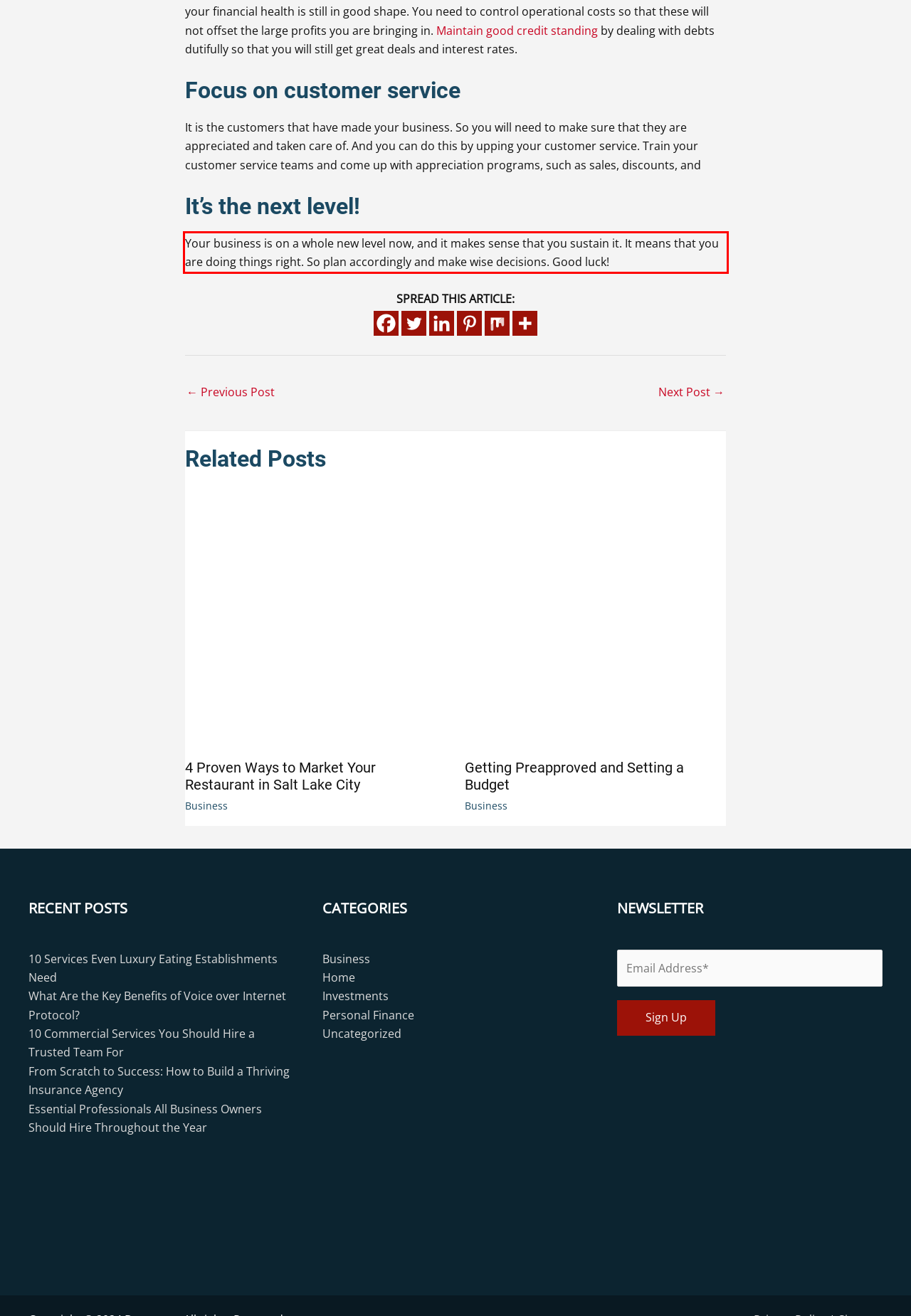Your task is to recognize and extract the text content from the UI element enclosed in the red bounding box on the webpage screenshot.

Your business is on a whole new level now, and it makes sense that you sustain it. It means that you are doing things right. So plan accordingly and make wise decisions. Good luck!